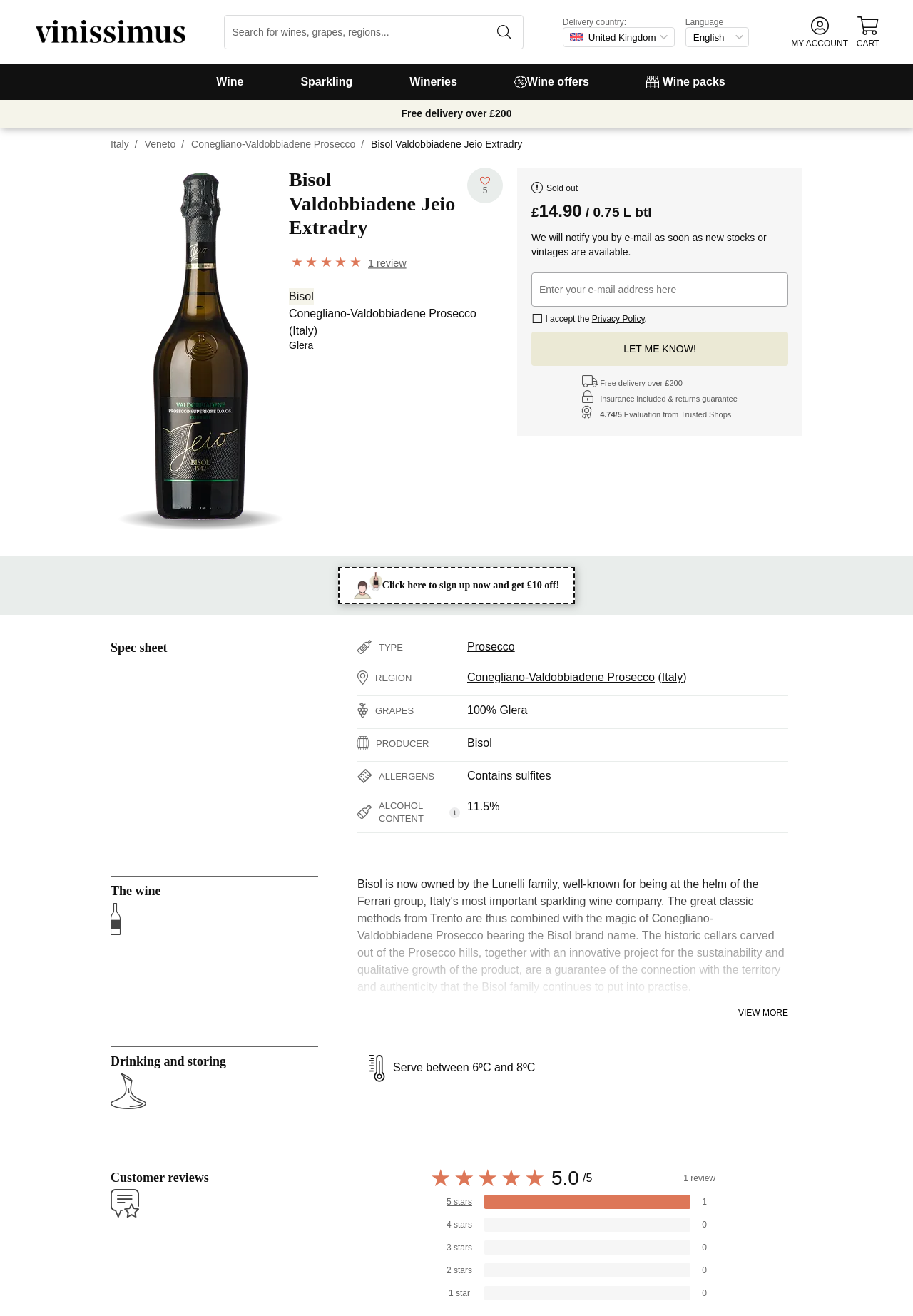Offer a thorough description of the webpage.

This webpage is about a wine product, specifically Bisol Valdobbiadene Jeio Extradry, which is a Prosecco from Italy. At the top of the page, there are several links to navigate to different sections of the website, including "Wine", "Sparkling", "Wineries", and "Wine offers". Below these links, there is a search bar and a dropdown menu to select the delivery country and language.

On the left side of the page, there is a section with a heading "Bisol Valdobbiadene Jeio Extradry" and an image of the wine bottle. Below the heading, there are links to add the wine to a wishlist, read reviews, and view the wine's details. There is also a button to notify the user when the wine is back in stock.

On the right side of the page, there is a section with the wine's details, including its price, £14.90, and a description of the wine. There is also a table with specifications of the wine, including its type, region, grapes, producer, and allergens.

At the bottom of the page, there are several sections, including a section with a heading "Spec sheet" that provides more detailed information about the wine, and a section with a heading "The wine" that provides a brief description of the wine.

Throughout the page, there are several images, including images of the wine bottle, a United Kingdom flag, and a checkbox icon. There are also several buttons, including a "LET ME KNOW!" button to notify the user when the wine is back in stock, and a "MY ACCOUNT" button to access the user's account.